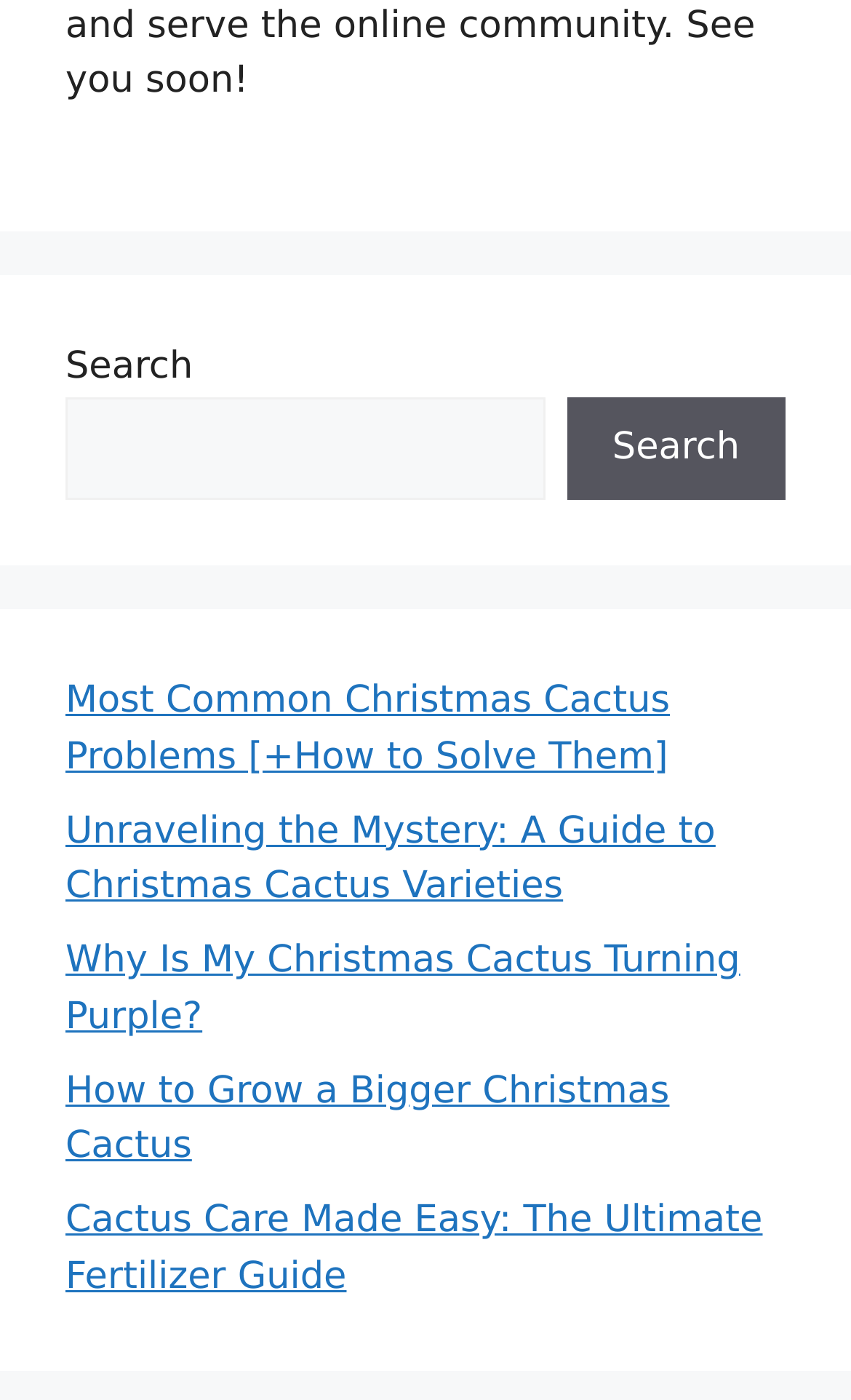What is the content of the top section of the webpage?
Your answer should be a single word or phrase derived from the screenshot.

Search